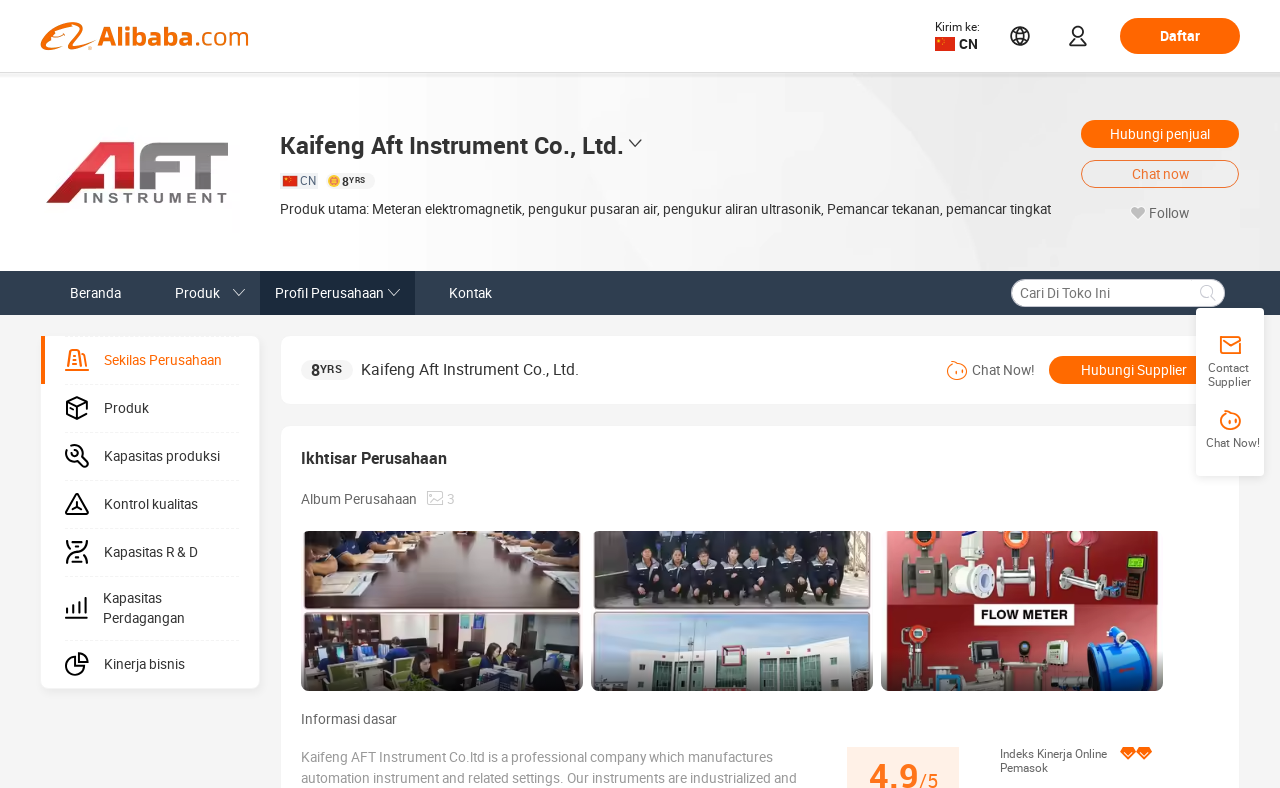Determine the bounding box coordinates of the region that needs to be clicked to achieve the task: "Click the 'Hubungi penjual' button".

[0.845, 0.152, 0.968, 0.188]